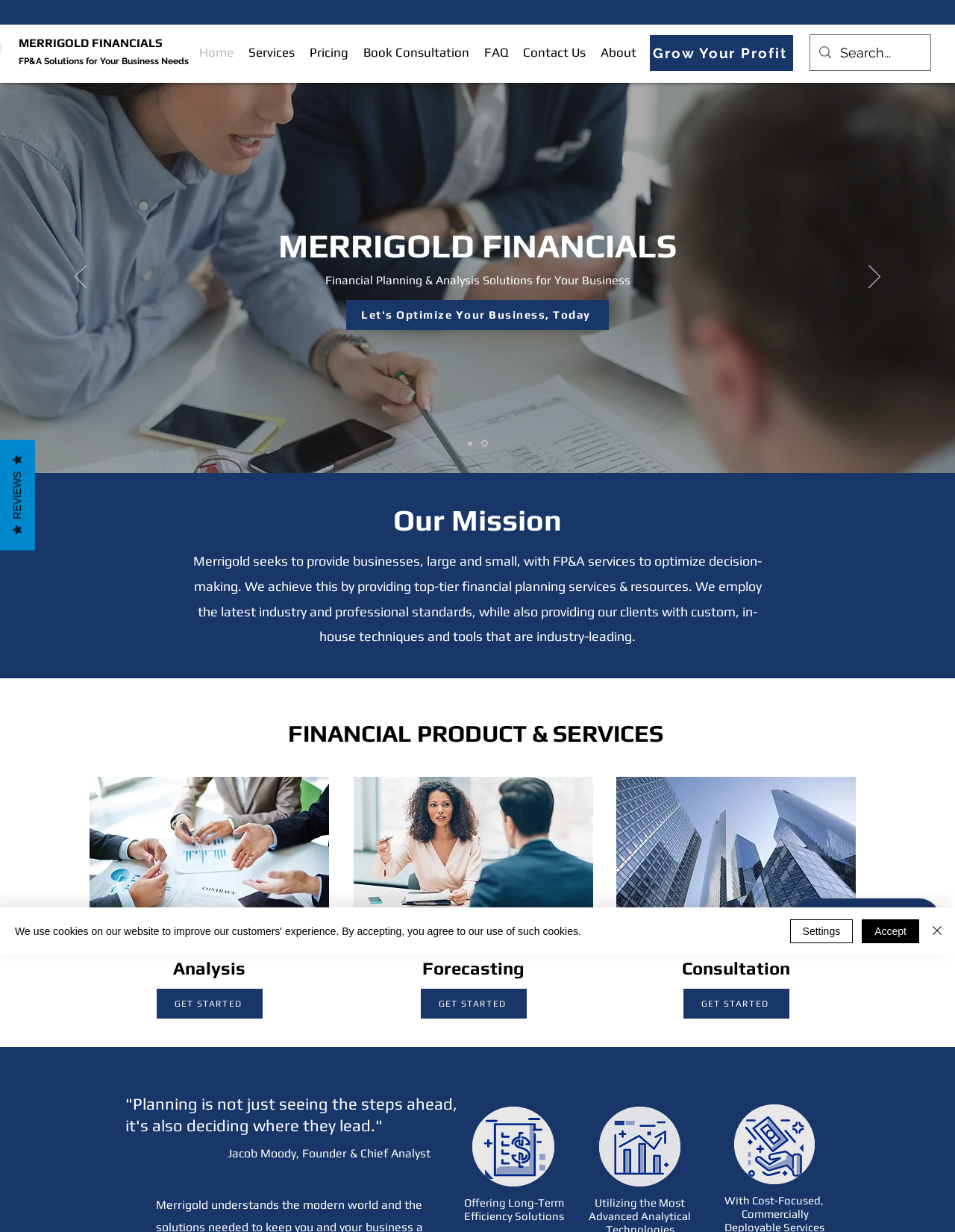Please locate the bounding box coordinates of the element that needs to be clicked to achieve the following instruction: "Keep up to date". The coordinates should be four float numbers between 0 and 1, i.e., [left, top, right, bottom].

None